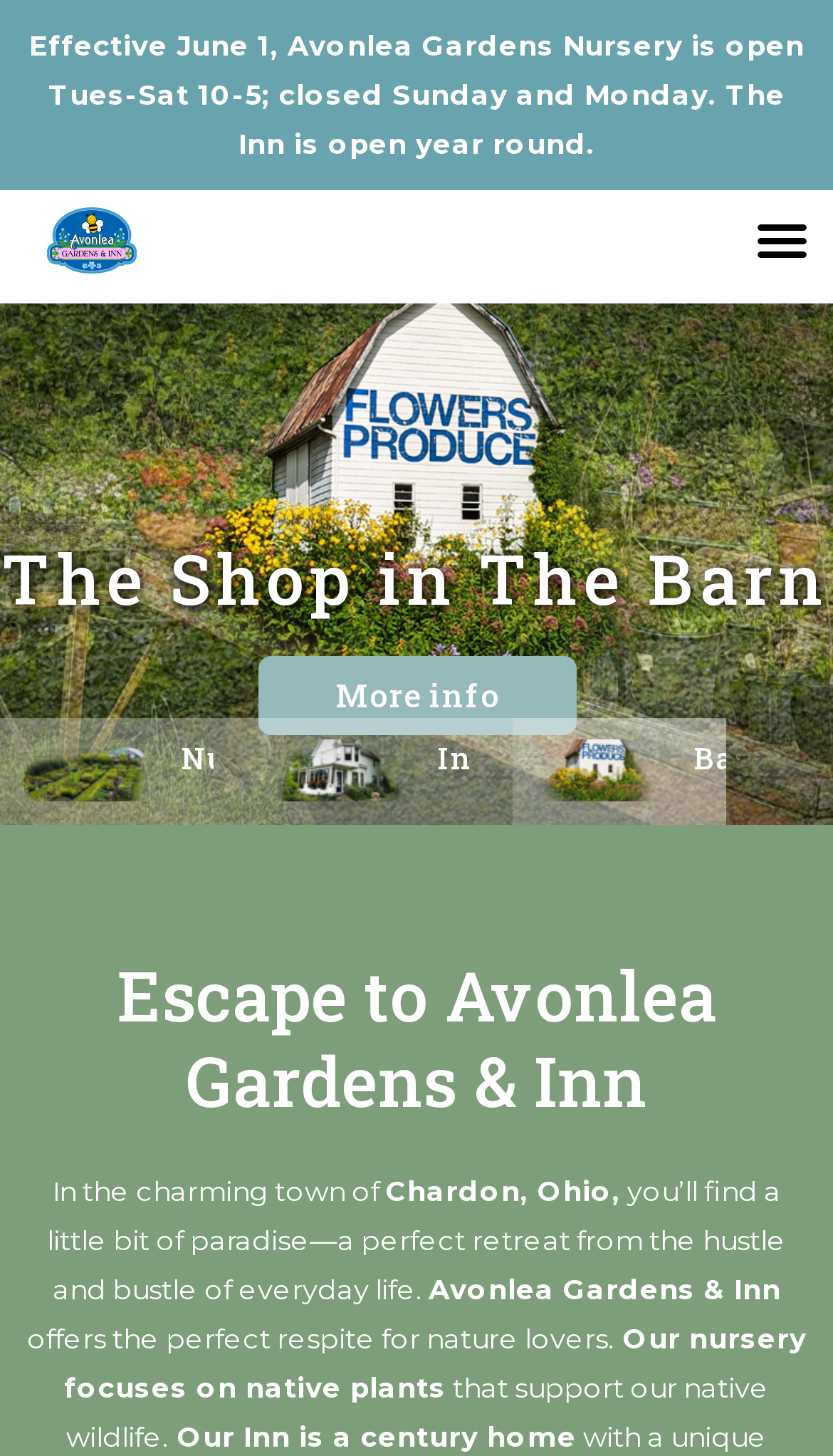Please answer the following question as detailed as possible based on the image: 
What type of plants does the nursery focus on?

The type of plants the nursery focuses on can be found in the static text element below the heading, which states 'Our nursery focuses on native plants that support our native wildlife.'